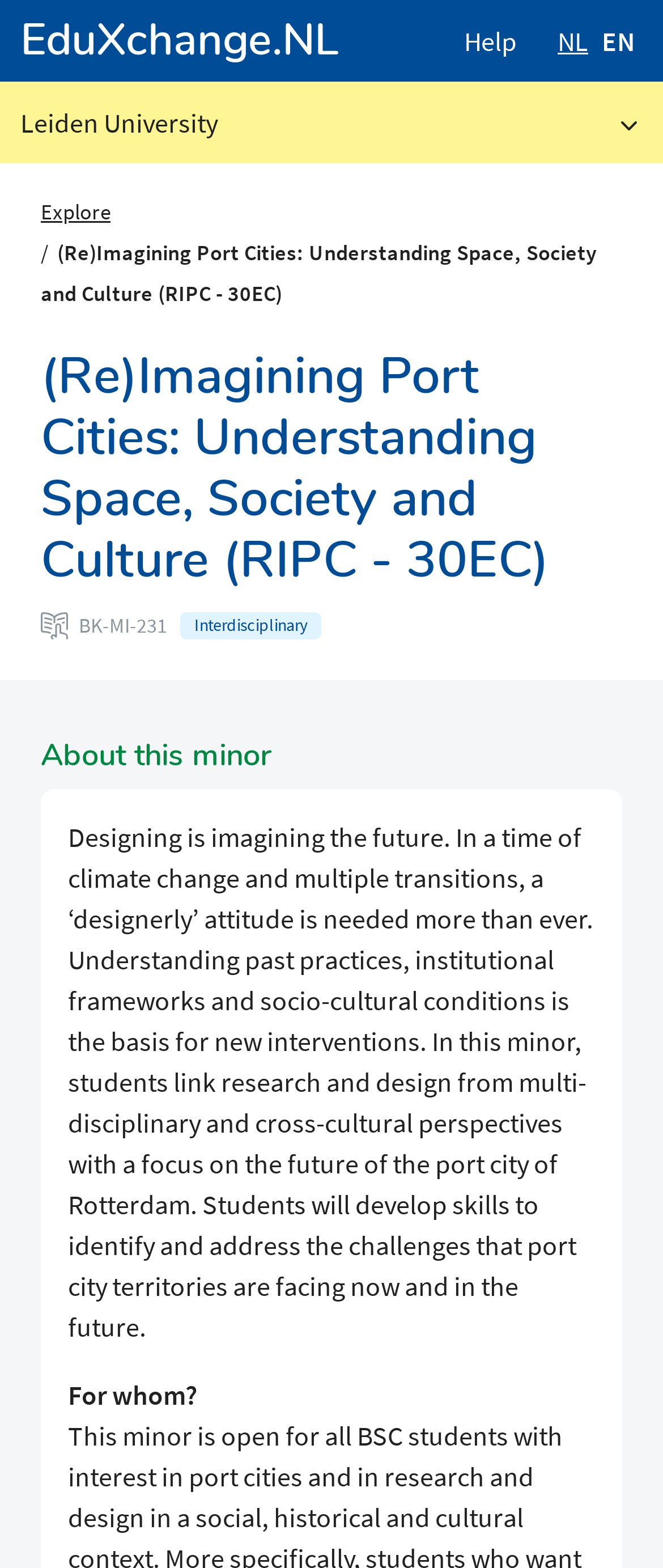Provide a thorough description of the webpage's content and layout.

The webpage is about the "(Re)Imagining Port Cities: Understanding Space, Society and Culture" minor program at Leiden University, with a focus on the port city of Rotterdam. 

At the top left, there is a link to "EduXchange.NL" and a button to "Leiden University" with a small image on the right side. To the right of these elements, there are links to "Help" and "NL", followed by a static text "EN". 

Below these top elements, there is a link to "Explore" on the left, and a heading and static text that repeat the title of the minor program. 

On the left side, there is an image, followed by a static text "BK-MI-231" and another static text "Interdisciplinary". 

The main content of the webpage is divided into two sections. The first section is headed by "About this minor" and contains a long paragraph of text that describes the minor program, its focus, and its goals. The second section, headed by "For whom?", is not fully described in the accessibility tree.